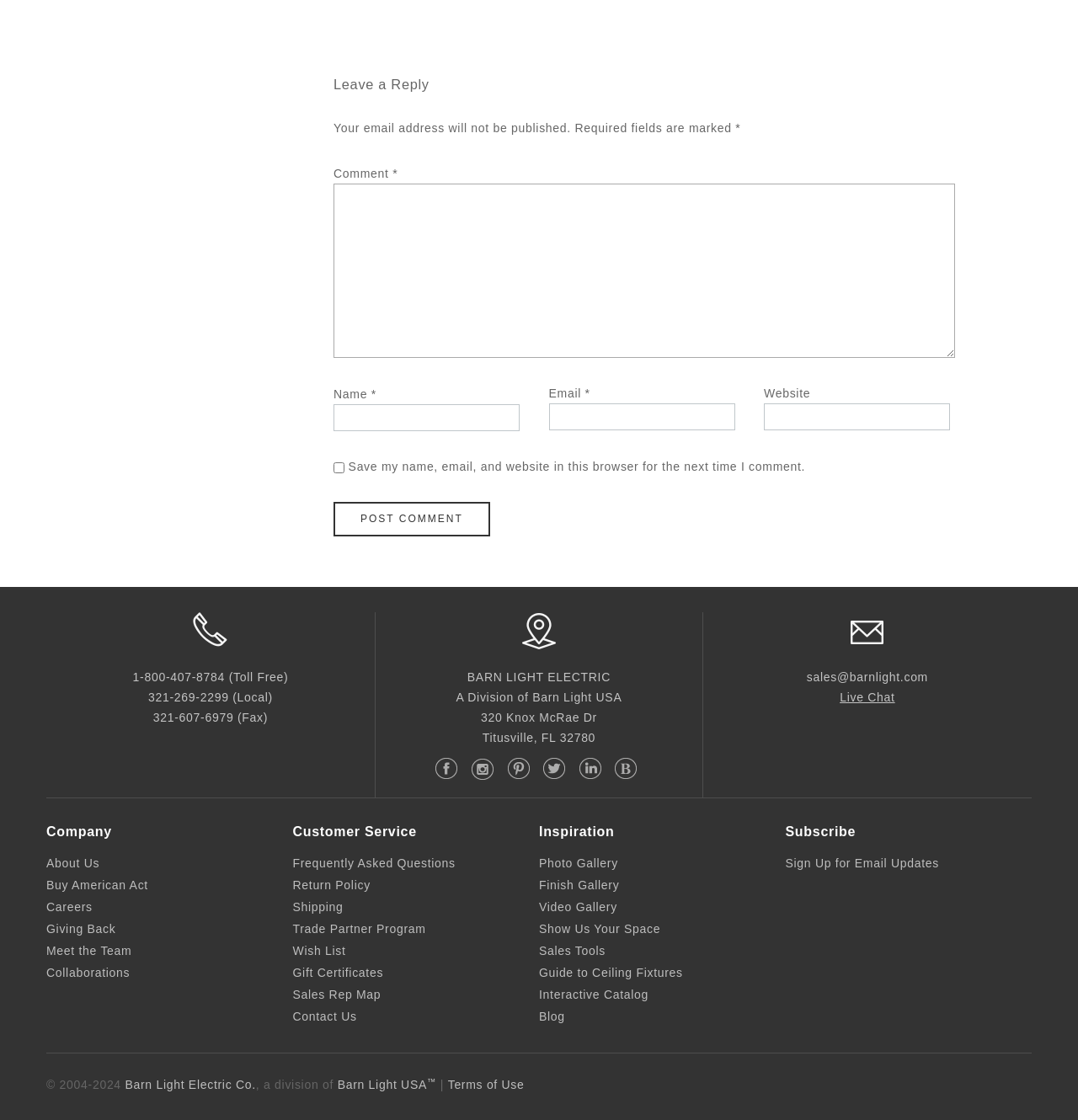Use a single word or phrase to answer the question:
What is the company name?

Barn Light Electric